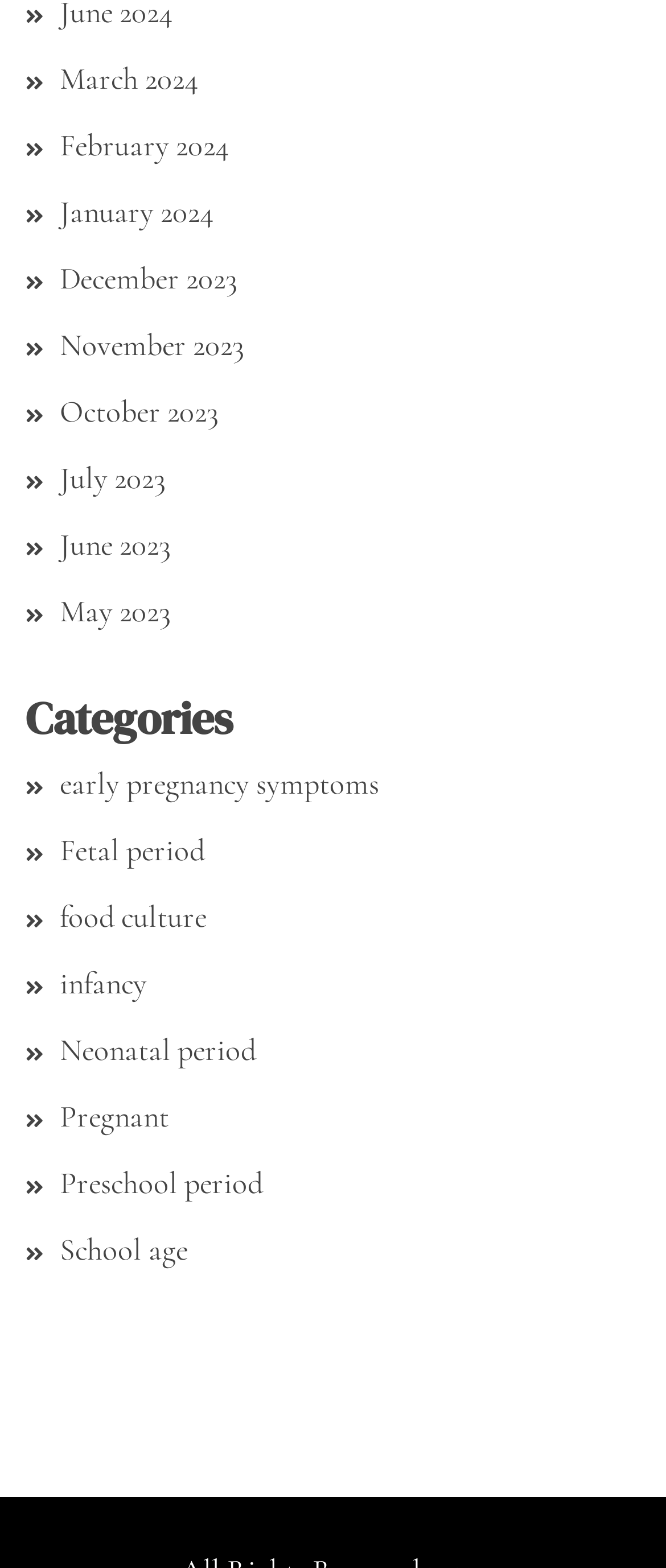How many links are under the 'Categories' heading?
Please respond to the question with a detailed and thorough explanation.

By counting the links under the 'Categories' heading, I found 9 links with text such as 'early pregnancy symptoms', 'Fetal period', and 'Pregnant'.